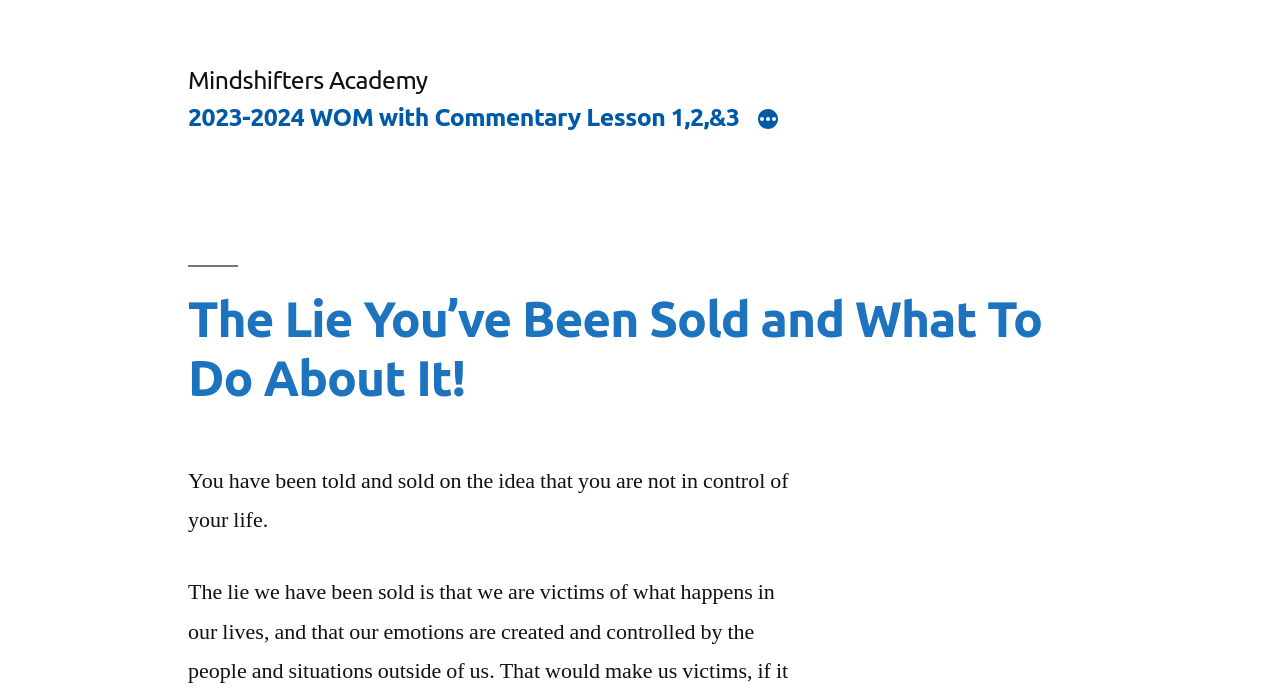What is the purpose of the 'More' button?
Answer the question with a detailed and thorough explanation.

The 'More' button is a part of the top menu, and it has a 'hasPopup' property, which indicates that it is used to expand a menu. When clicked, it will likely show more options or submenus.